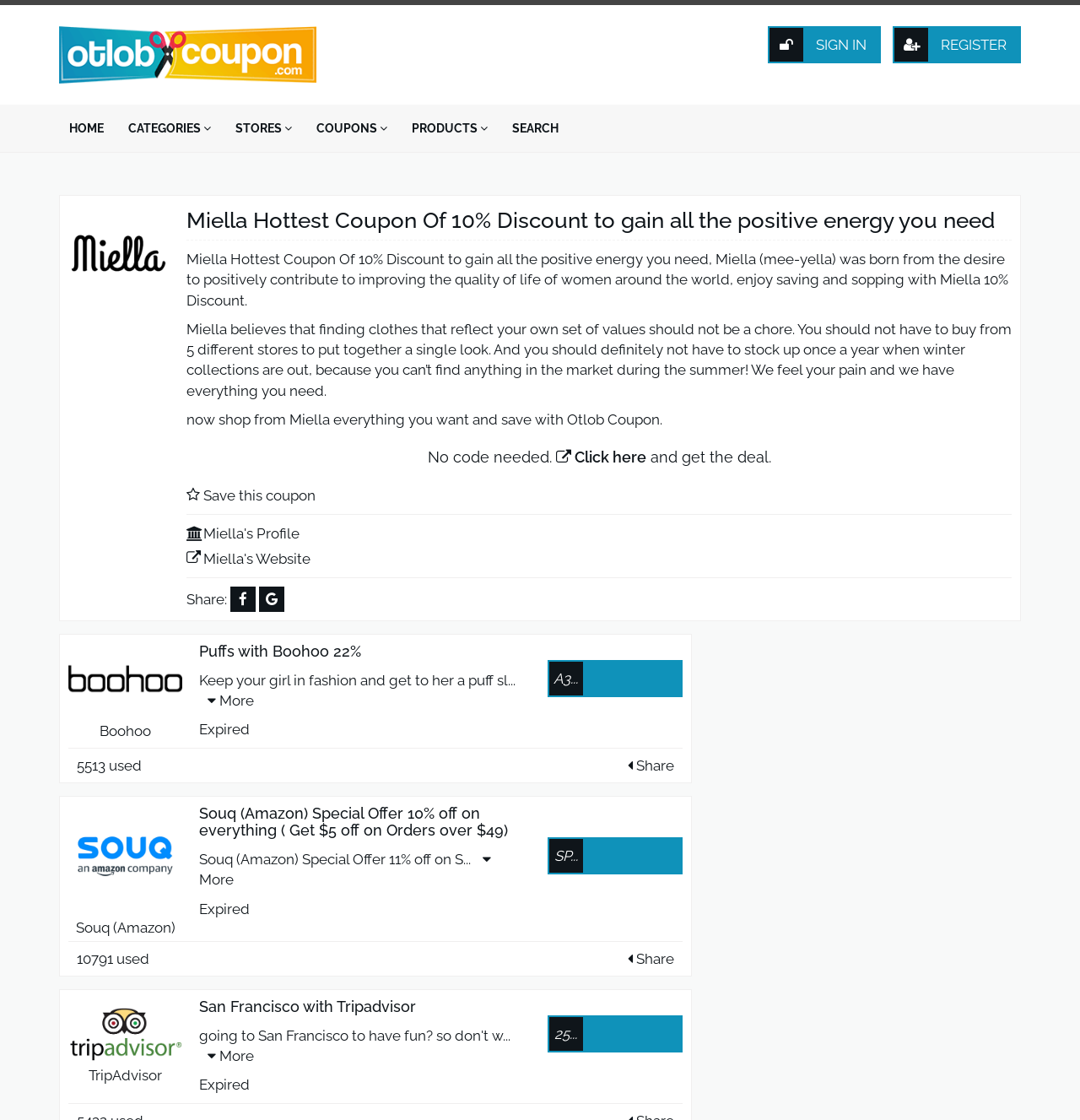Please find the bounding box coordinates of the element that needs to be clicked to perform the following instruction: "Click on Click here". The bounding box coordinates should be four float numbers between 0 and 1, represented as [left, top, right, bottom].

[0.514, 0.4, 0.598, 0.416]